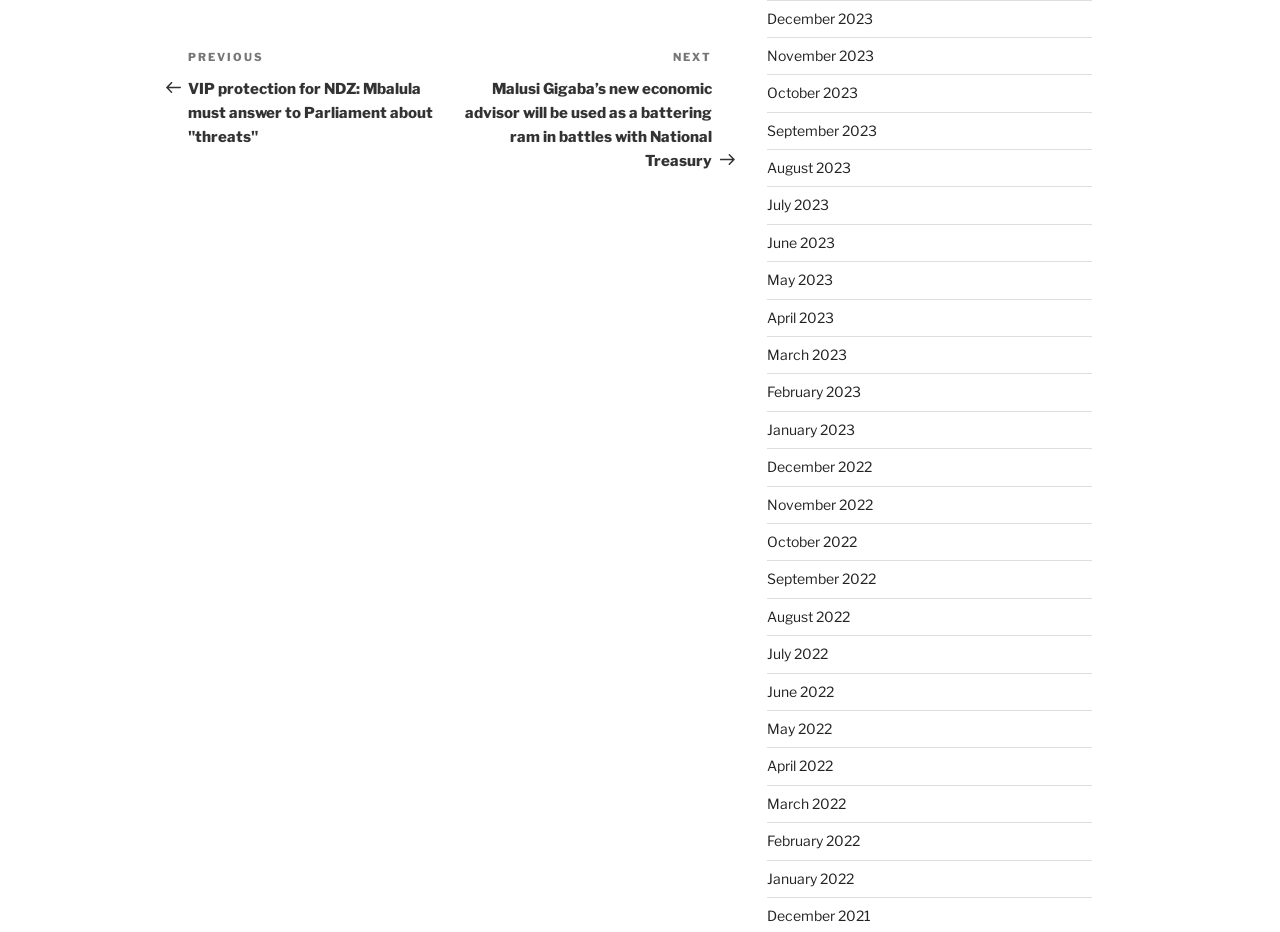Please locate the clickable area by providing the bounding box coordinates to follow this instruction: "Browse posts from January 2022".

[0.599, 0.933, 0.667, 0.951]